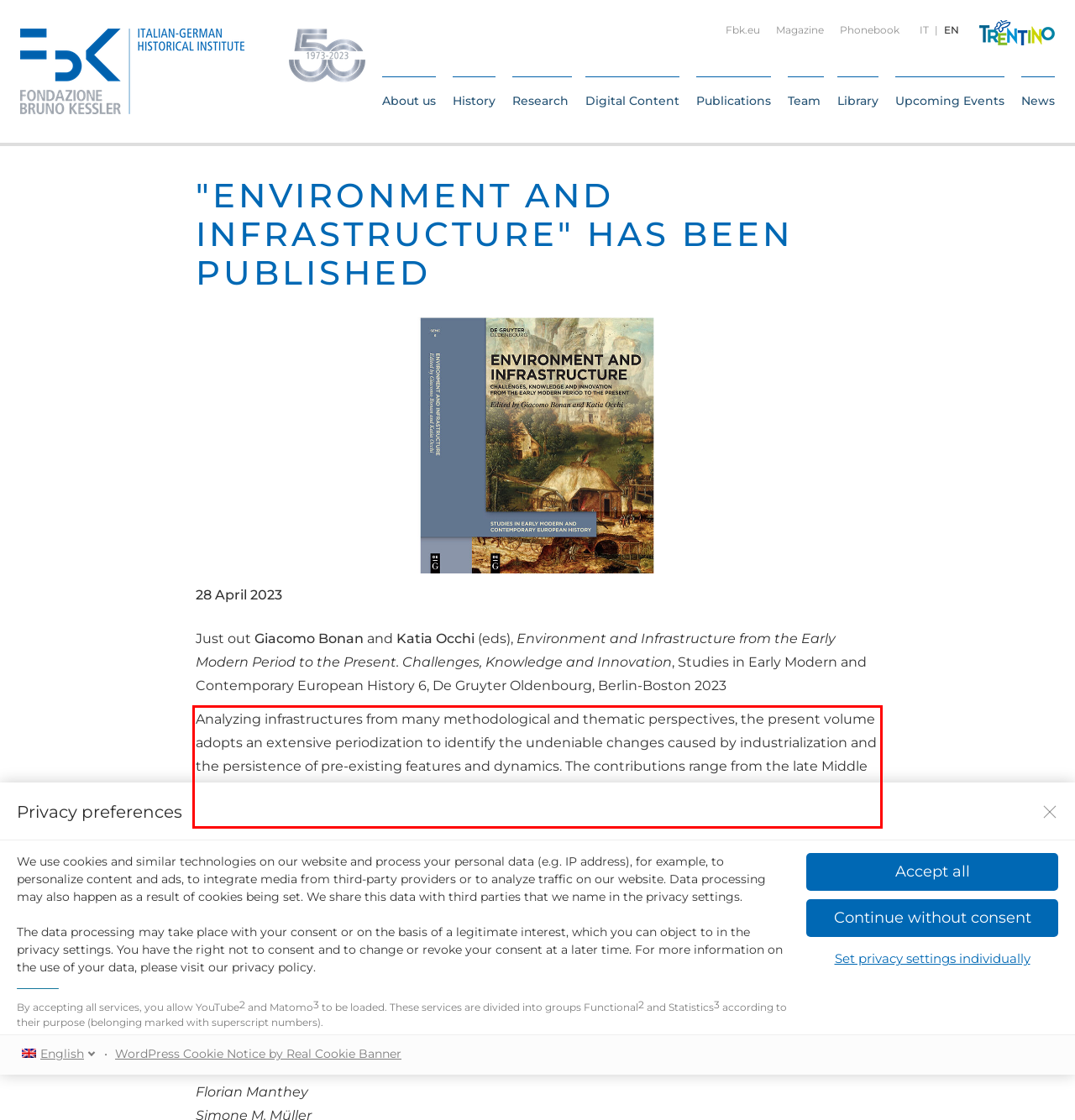Given a screenshot of a webpage containing a red rectangle bounding box, extract and provide the text content found within the red bounding box.

Analyzing infrastructures from many methodological and thematic perspectives, the present volume adopts an extensive periodization to identify the undeniable changes caused by industrialization and the persistence of pre-existing features and dynamics. The contributions range from the late Middle Ages to the 1990s and deepen historical characteristics of urban metabolism, the study of energy systems and their transitions, and the management and control of water resources.